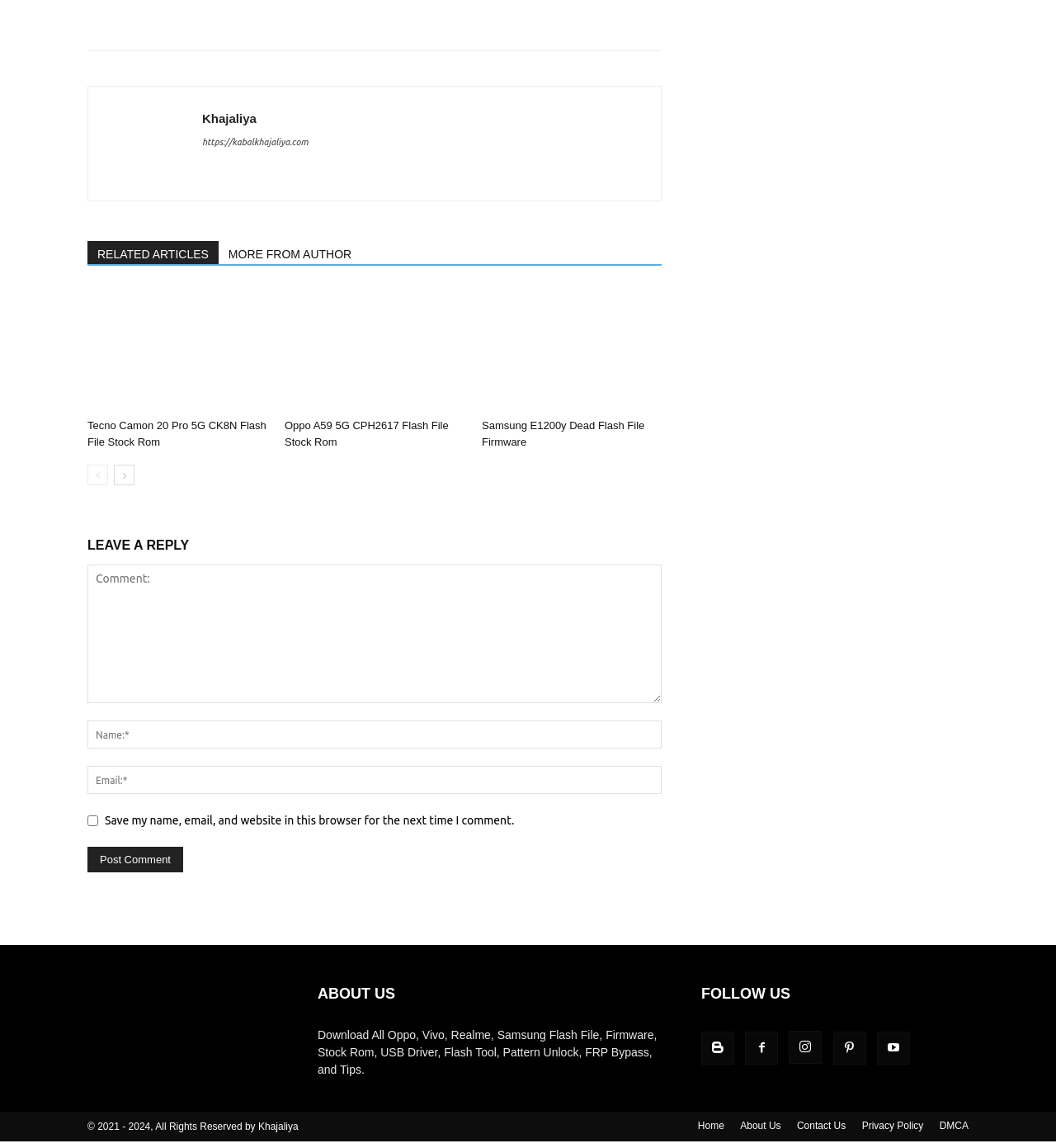What is the name of the website?
Refer to the image and provide a detailed answer to the question.

I found the website's name 'Khajaliya' in the top-left corner of the page, which is also mentioned in the copyright section at the bottom.